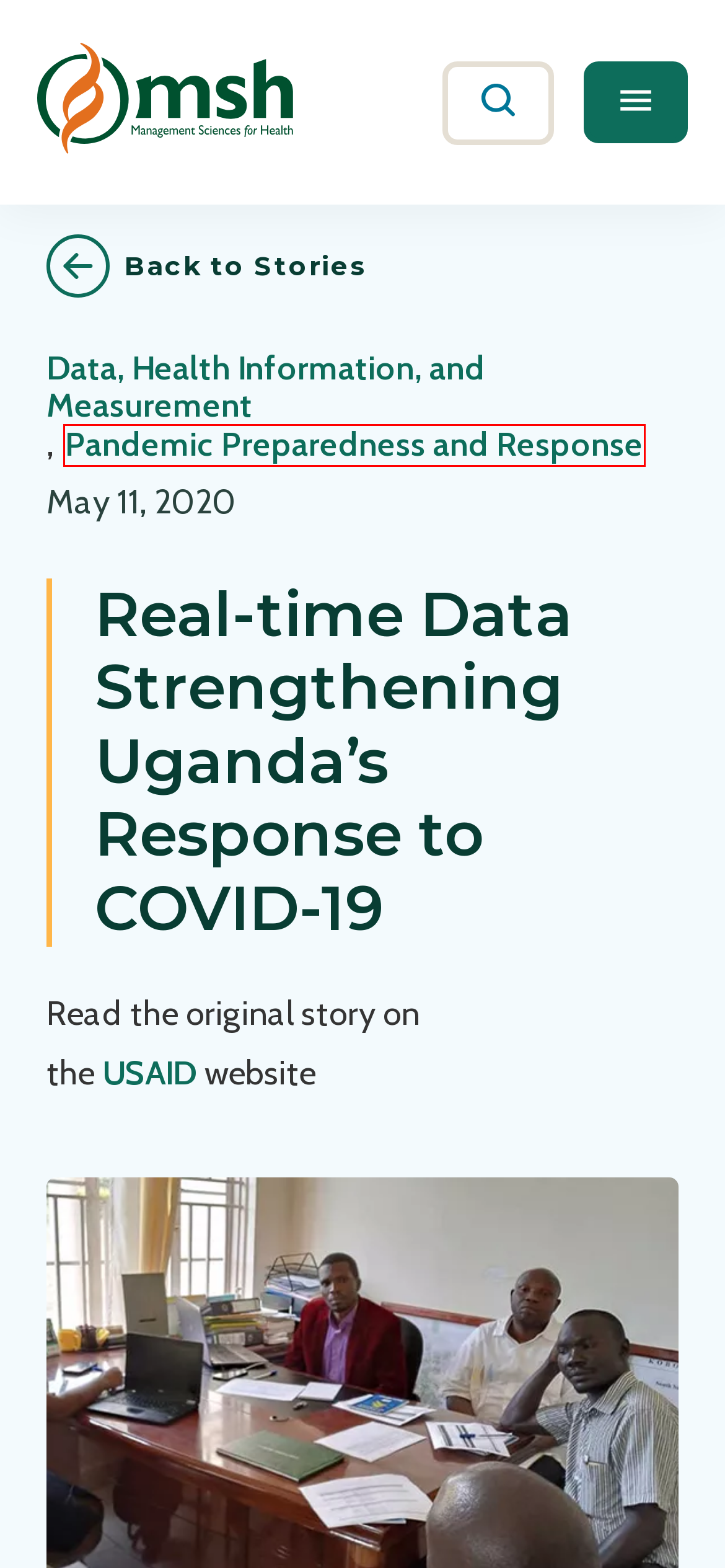Look at the screenshot of a webpage where a red bounding box surrounds a UI element. Your task is to select the best-matching webpage description for the new webpage after you click the element within the bounding box. The available options are:
A. Contact Us - Management Sciences for Health
B. Ethics & Conduct - Management Sciences for Health
C. Pandemic Preparedness and Response - Management Sciences for Health
D. Doing Business with MSH - Management Sciences for Health
E. Data, Health Information, and Measurement - Management Sciences for Health
F. Stories - Management Sciences for Health
G. Home - Management Sciences for Health
H. Privacy Policy - Management Sciences for Health

C